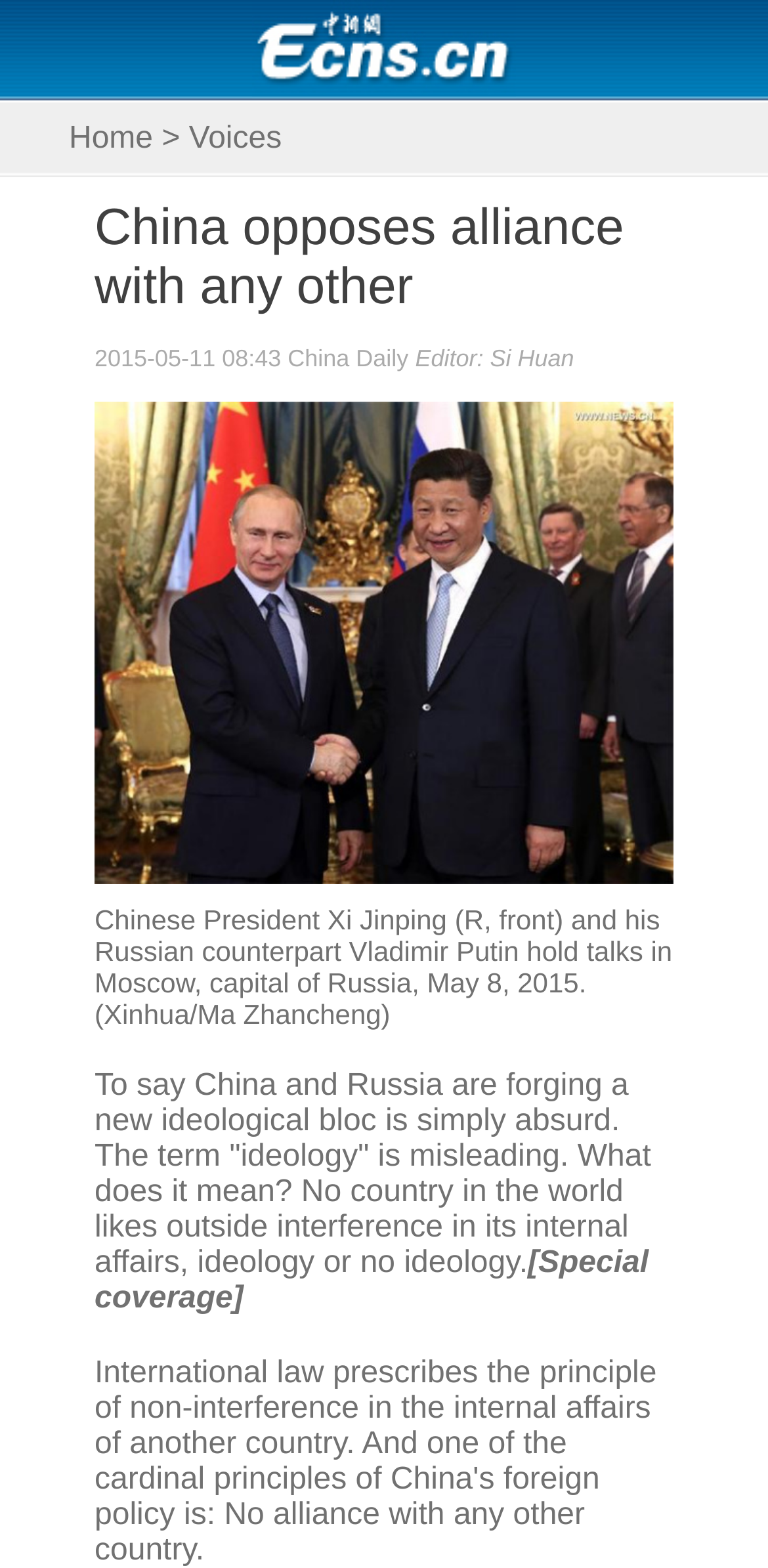What is the topic of the special coverage?
Answer the question with a single word or phrase derived from the image.

Not specified